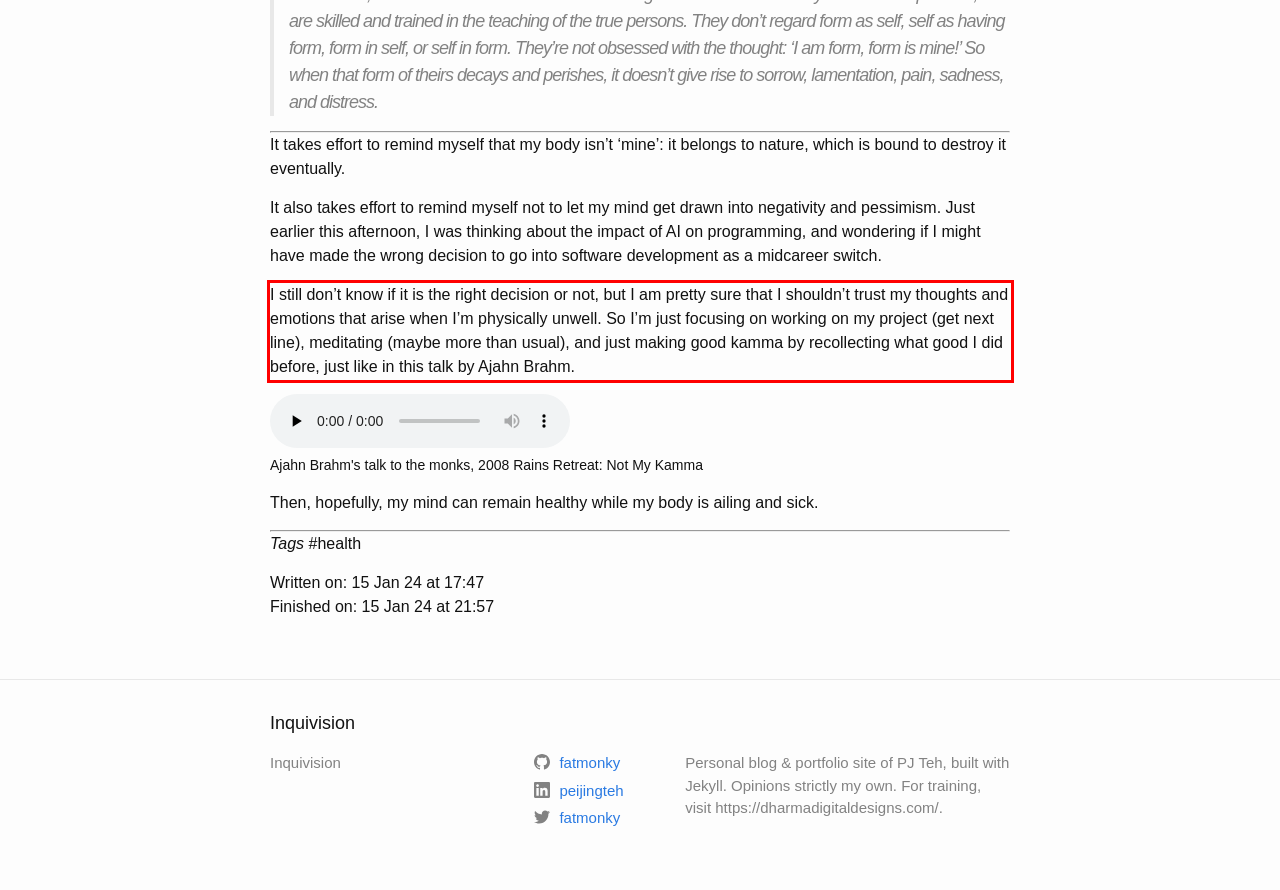You are given a screenshot with a red rectangle. Identify and extract the text within this red bounding box using OCR.

I still don’t know if it is the right decision or not, but I am pretty sure that I shouldn’t trust my thoughts and emotions that arise when I’m physically unwell. So I’m just focusing on working on my project (get next line), meditating (maybe more than usual), and just making good kamma by recollecting what good I did before, just like in this talk by Ajahn Brahm.